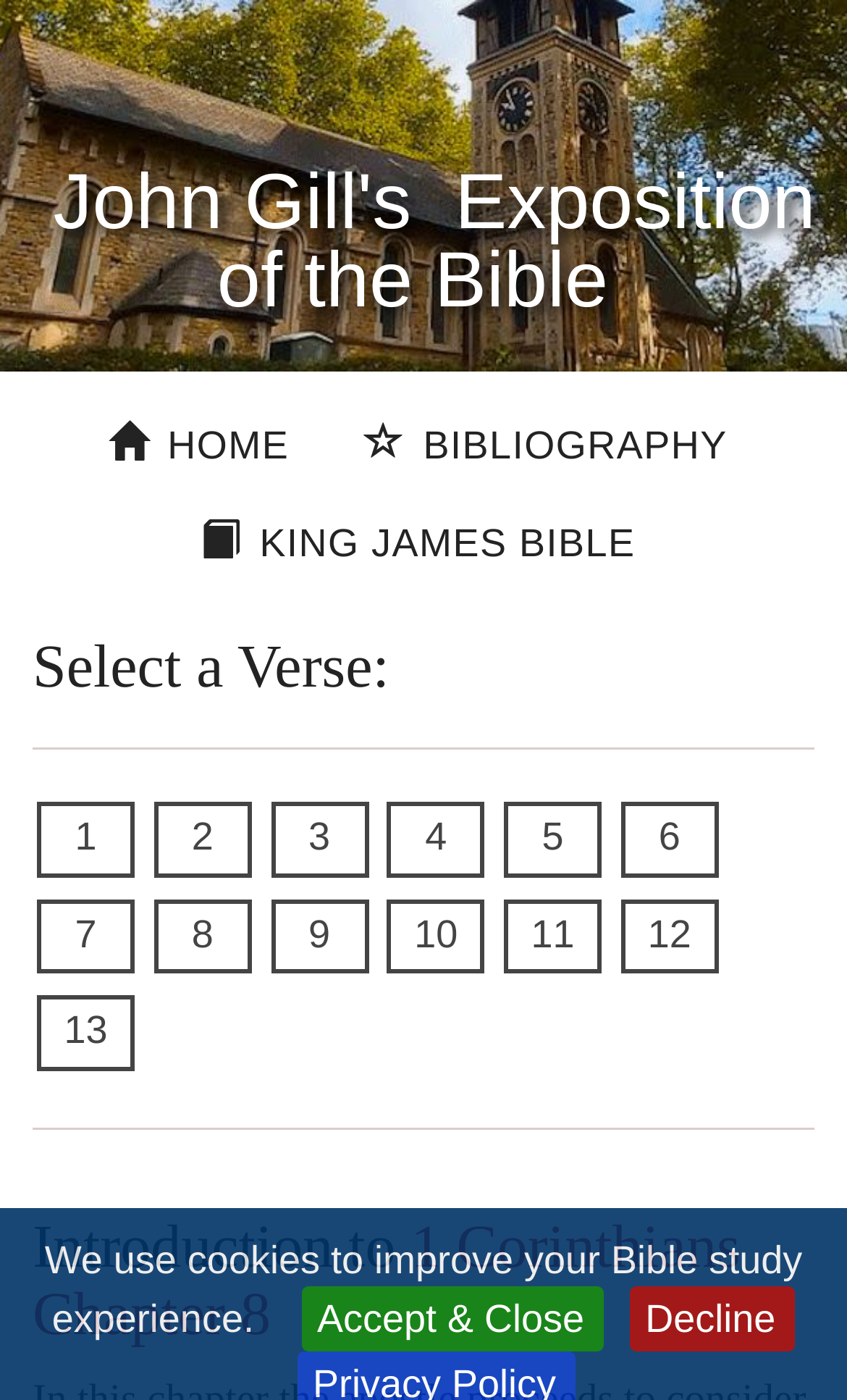How many links are available to select a verse?
Please respond to the question thoroughly and include all relevant details.

The number of links available to select a verse can be determined by counting the link elements with verse numbers, ranging from '1' to '13', located below the 'Select a Verse:' heading.